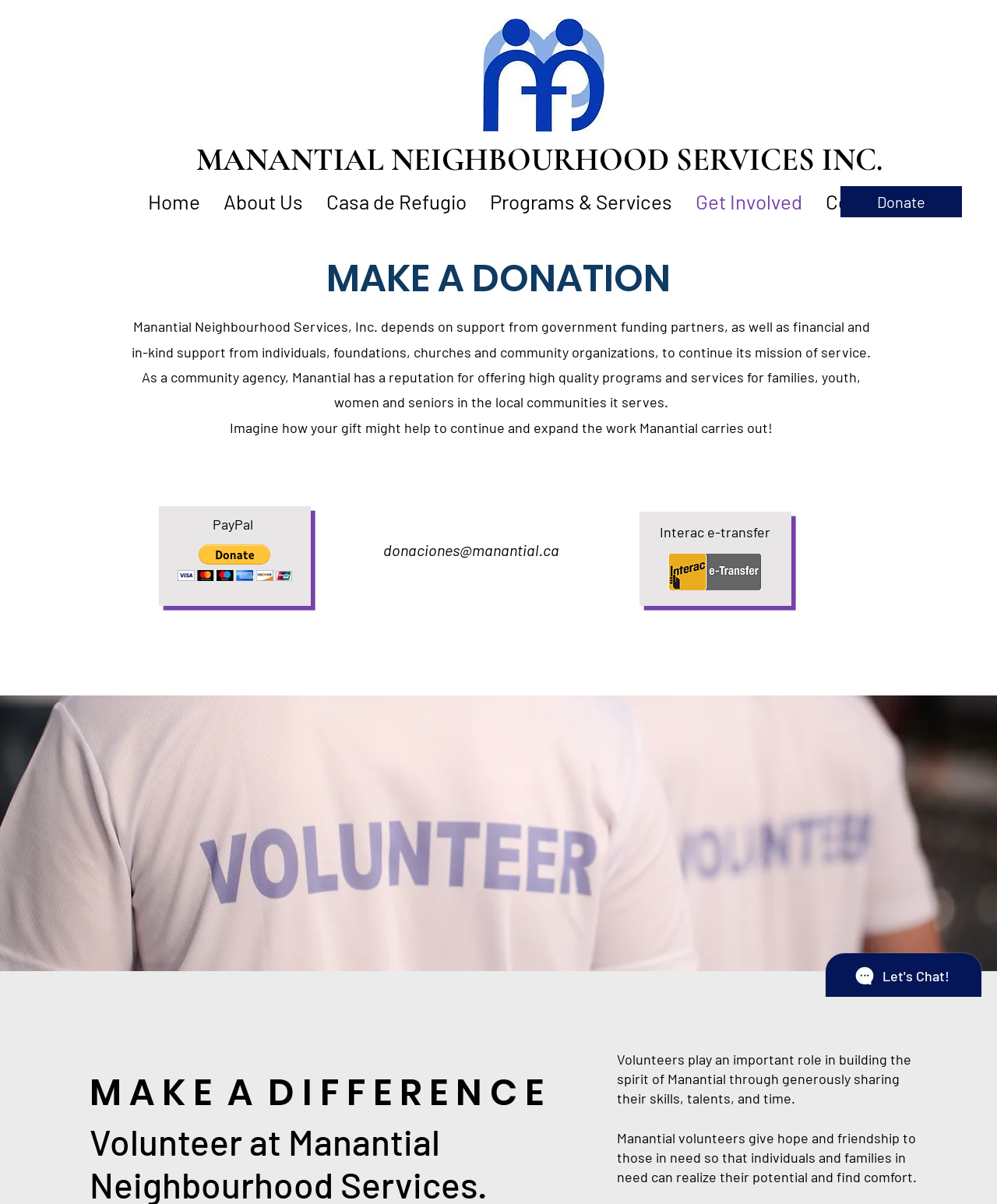Please give a one-word or short phrase response to the following question: 
What is the purpose of donations?

To continue and expand the organization's work